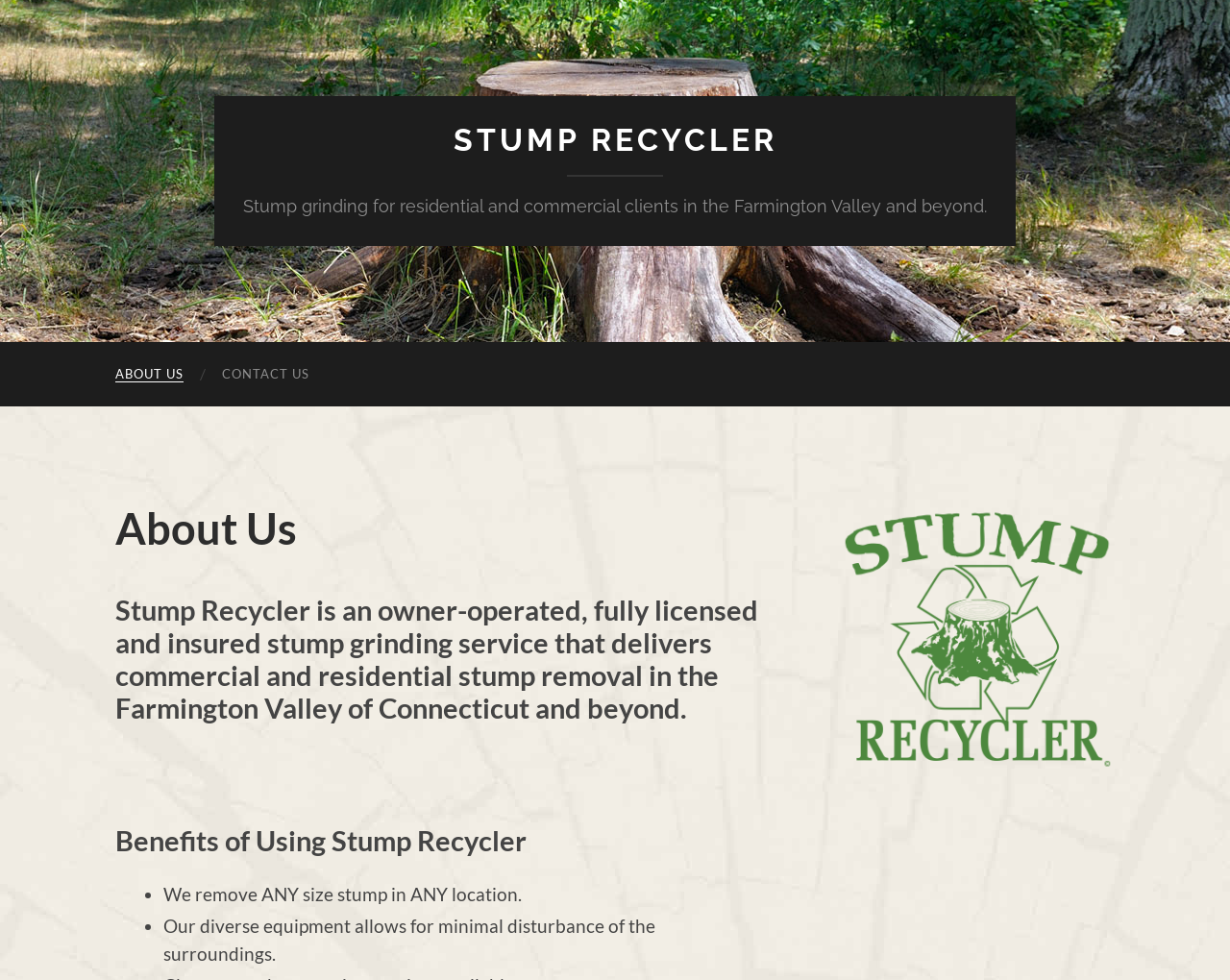Provide a one-word or one-phrase answer to the question:
What is the benefit of using Stump Recycler?

Remove any size stump